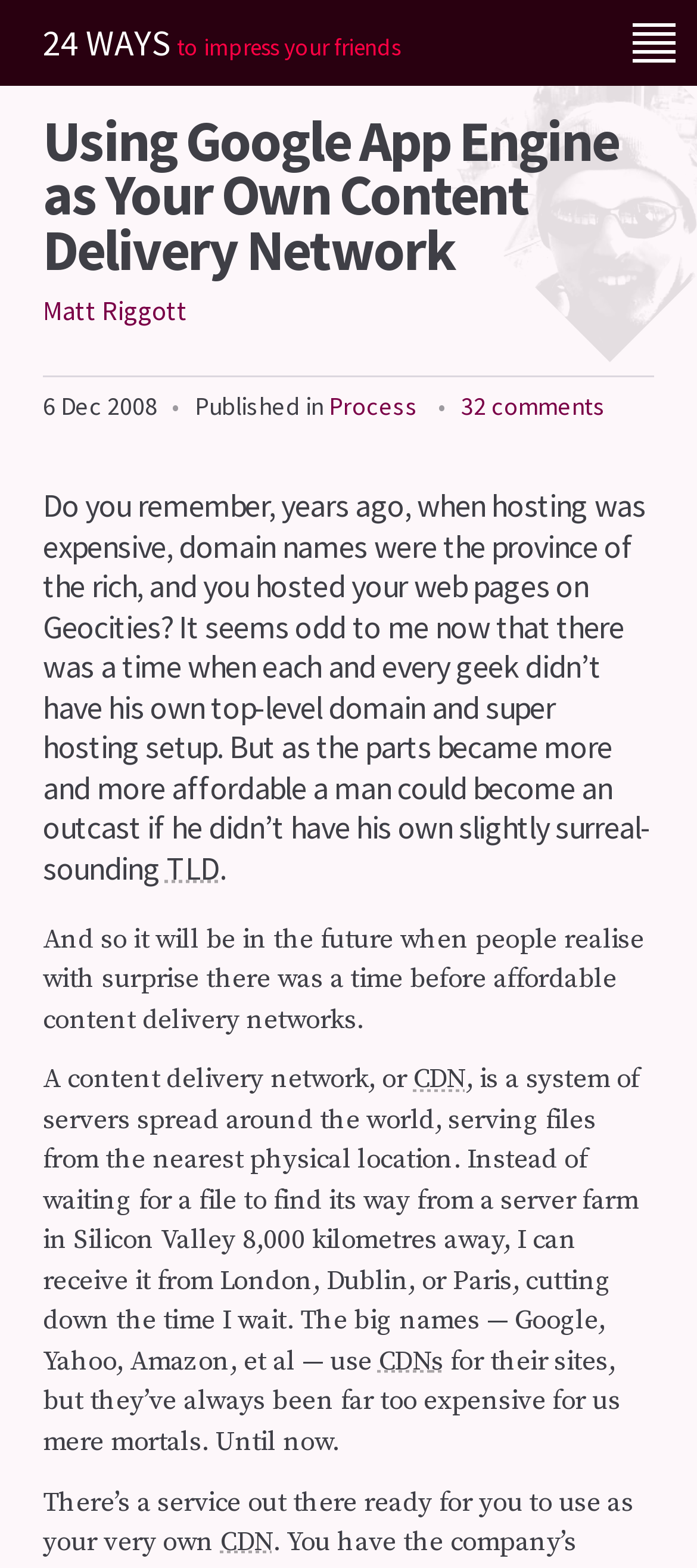Give a detailed explanation of the elements present on the webpage.

This webpage is an article titled "Using Google App Engine as Your Own Content Delivery Network" by Matt Riggott. At the top left, there is a link to "24 WAYS to impress your friends". On the top right, there is a button labeled "Menu" that expands to a menu drawer. 

Below the menu button, there is a header section that contains the article title, the author's name, and a publication date of December 6, 2008. 

The main content of the article is divided into several paragraphs. The first paragraph starts with a nostalgic tone, reminiscing about the early days of web hosting and domain names. The text then transitions to discuss the current state of affordable hosting and the importance of content delivery networks (CDNs). 

Throughout the article, there are several abbreviations, such as "TLD" for "Top-level domain" and "CDN" for "Content delivery network", which are explained in the text. The article continues to discuss how CDNs work and how they can benefit users by reducing wait times for file downloads. 

The text also mentions that big companies like Google, Yahoo, and Amazon use CDNs for their sites, but they were previously too expensive for individual users. The article concludes by introducing a service that allows individuals to use a CDN, specifically Google App Engine, as their own content delivery network.